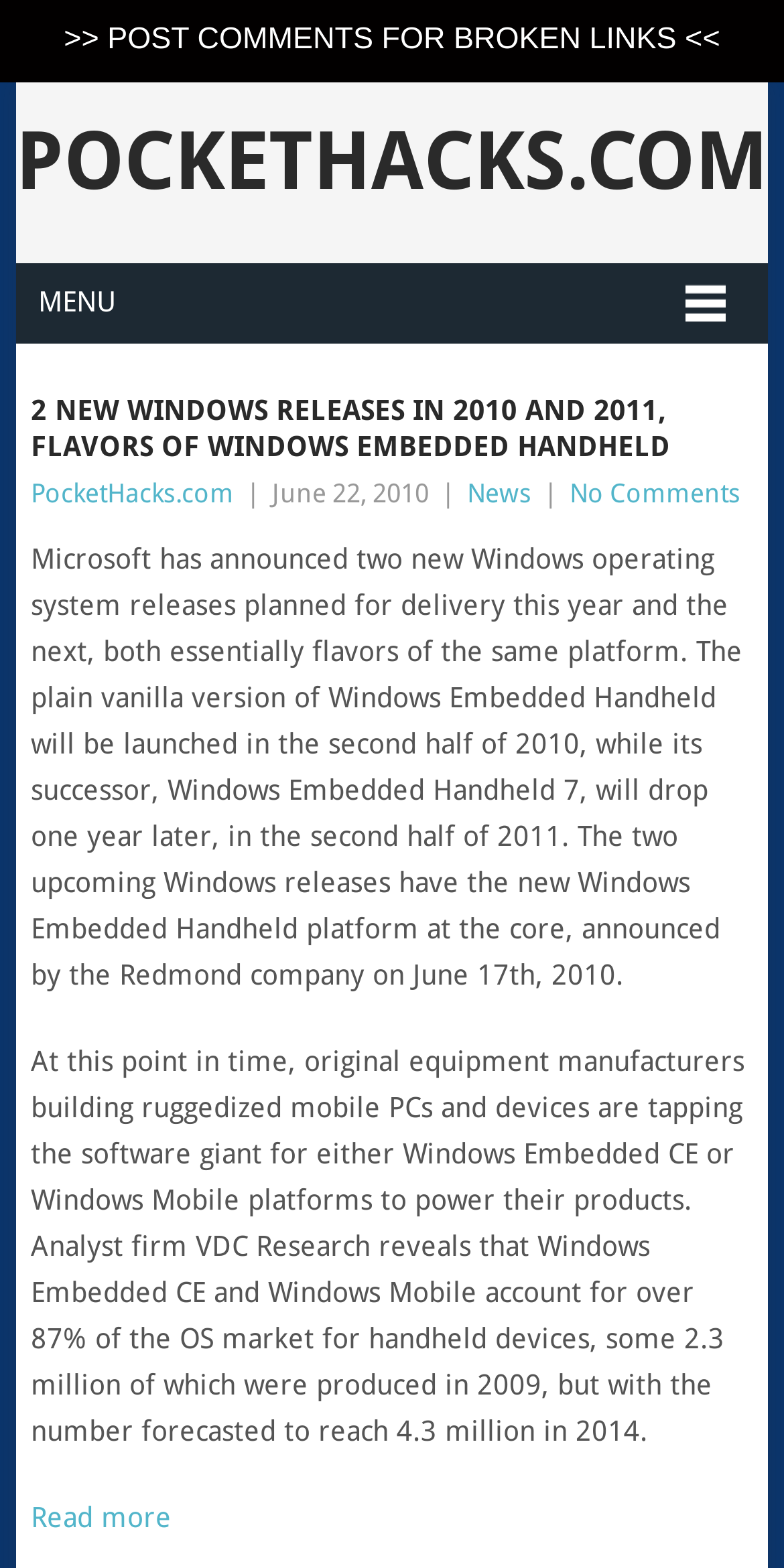Consider the image and give a detailed and elaborate answer to the question: 
What is the topic of the article?

The topic of the article can be inferred from the heading element with the text '2 NEW WINDOWS RELEASES IN 2010 AND 2011, FLAVORS OF WINDOWS EMBEDDED HANDHELD' and the content of the article, which discusses the release of two new Windows operating system releases.